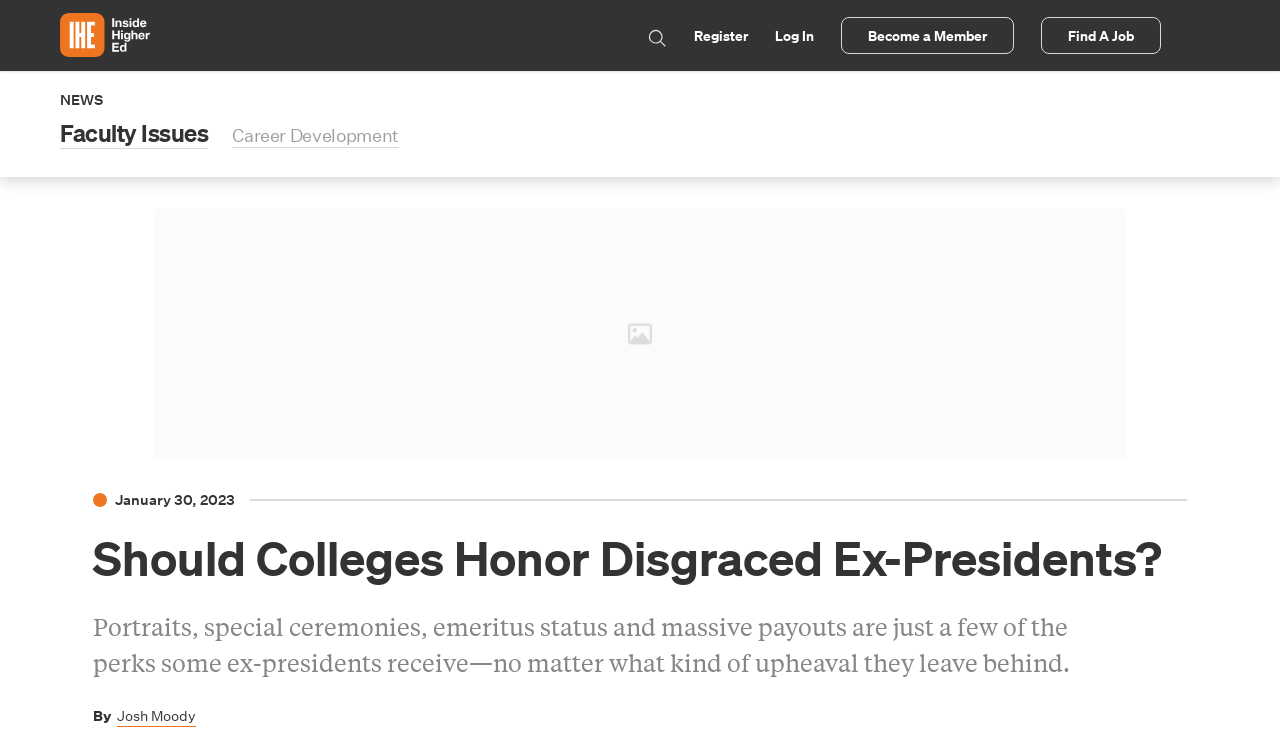Locate the bounding box coordinates of the region to be clicked to comply with the following instruction: "go to home page". The coordinates must be four float numbers between 0 and 1, in the form [left, top, right, bottom].

[0.047, 0.017, 0.117, 0.078]